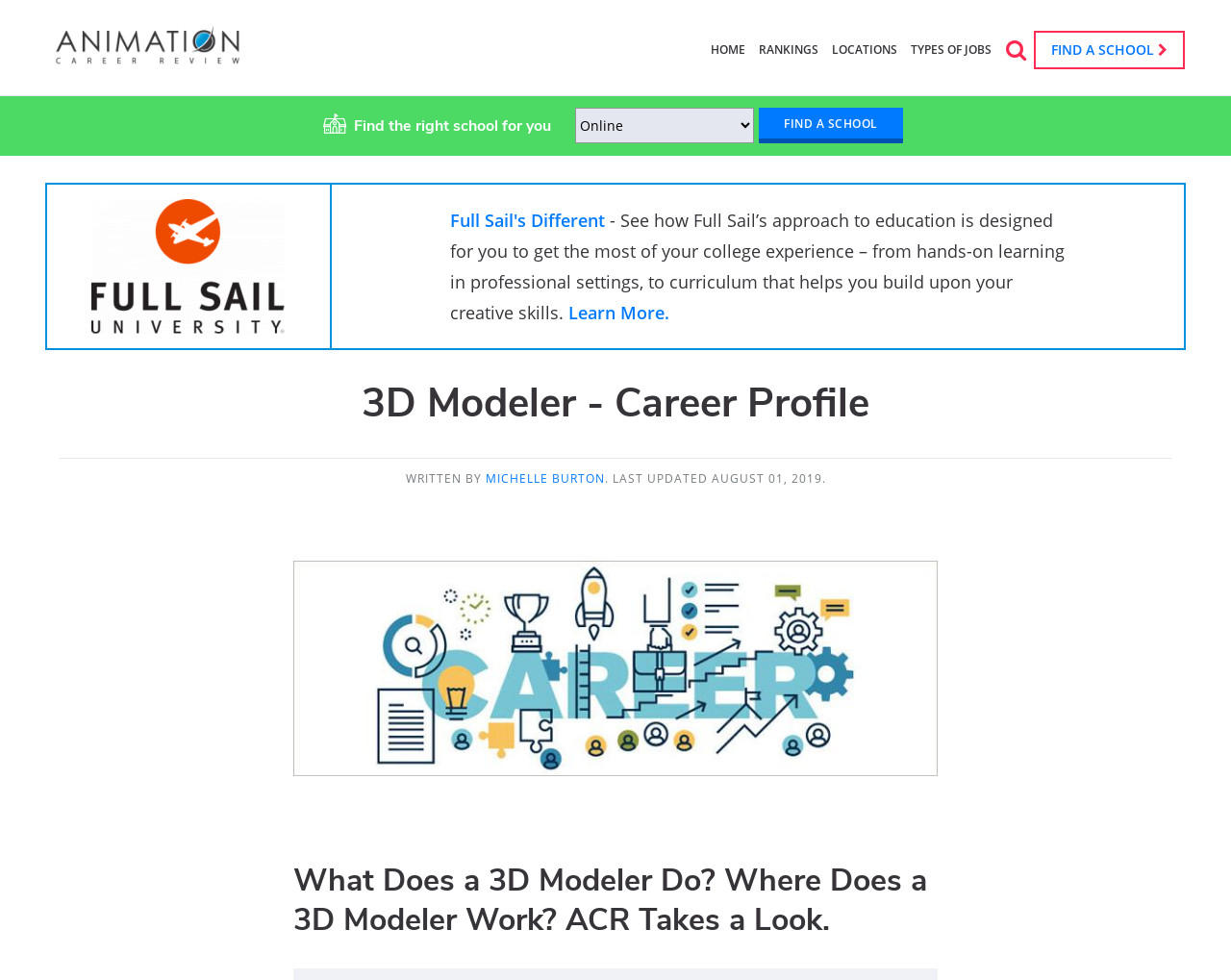Please locate the bounding box coordinates of the element that needs to be clicked to achieve the following instruction: "Go to the home page". The coordinates should be four float numbers between 0 and 1, i.e., [left, top, right, bottom].

[0.044, 0.025, 0.196, 0.091]